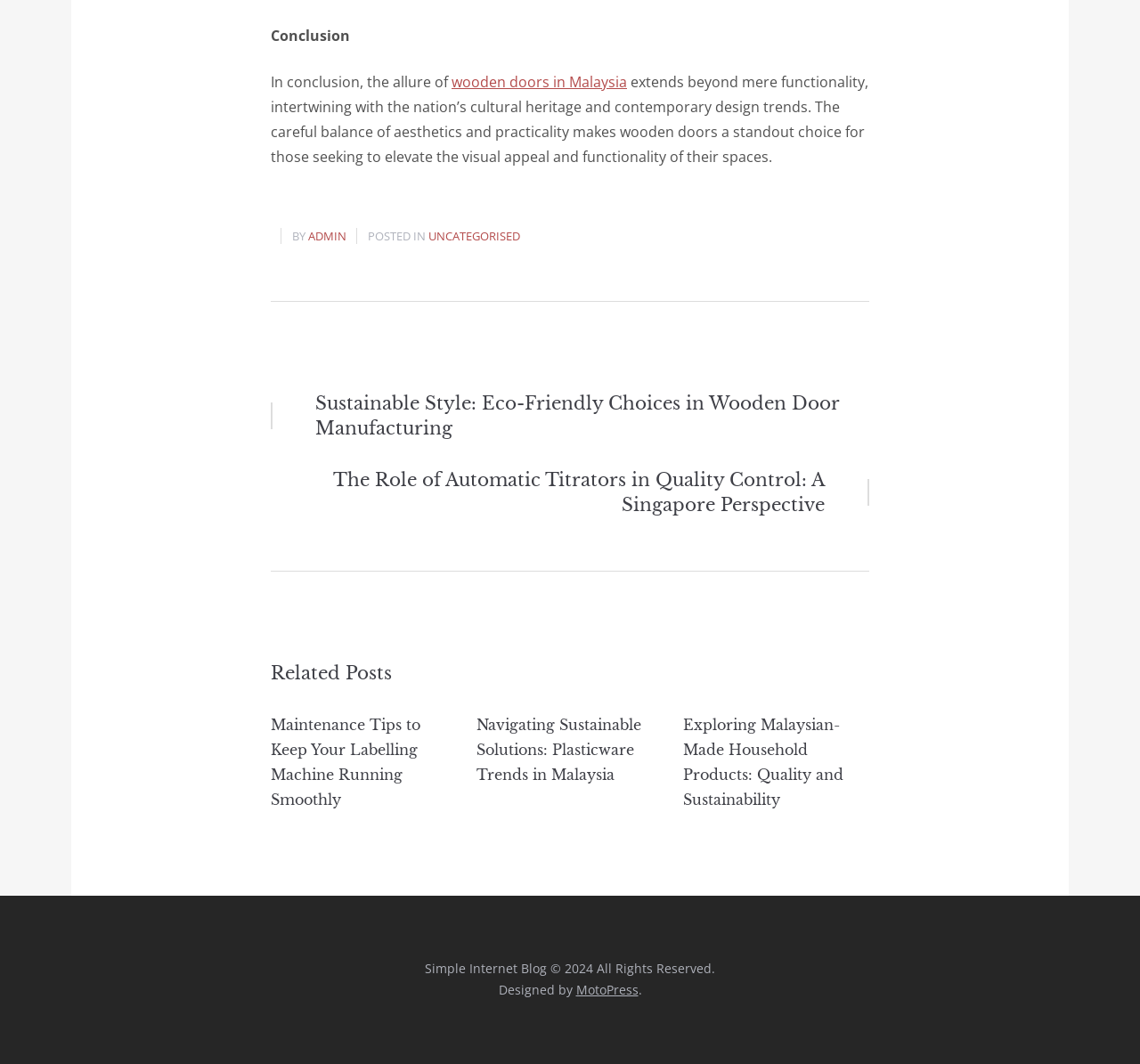Specify the bounding box coordinates (top-left x, top-left y, bottom-right x, bottom-right y) of the UI element in the screenshot that matches this description: wooden doors in Malaysia

[0.396, 0.068, 0.55, 0.086]